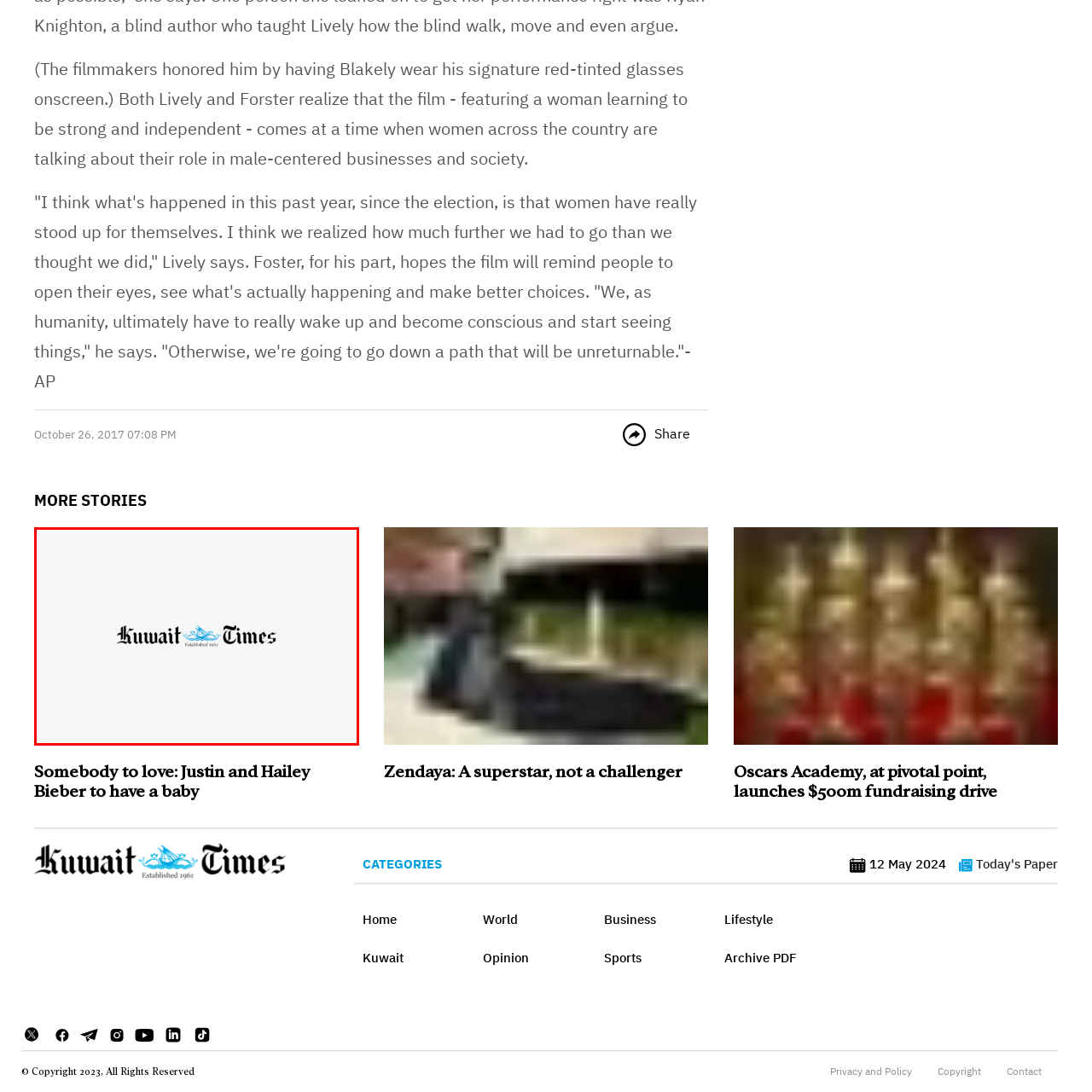Describe the contents of the image that is surrounded by the red box in a detailed manner.

The image features the distinctive logo of "Kuwait Times," a prominent English-language newspaper based in Kuwait. The logo is elegantly styled, showcasing the name "Kuwait Times" in a classic serif typeface, which conveys a sense of tradition and reliability. Above the text, there is a stylized blue graphic that represents a maritime theme, possibly alluding to Kuwait's rich naval history and its connection to the sea. This logo reflects the newspaper's commitment to providing comprehensive news coverage and is a recognizable symbol of journalism in the region.